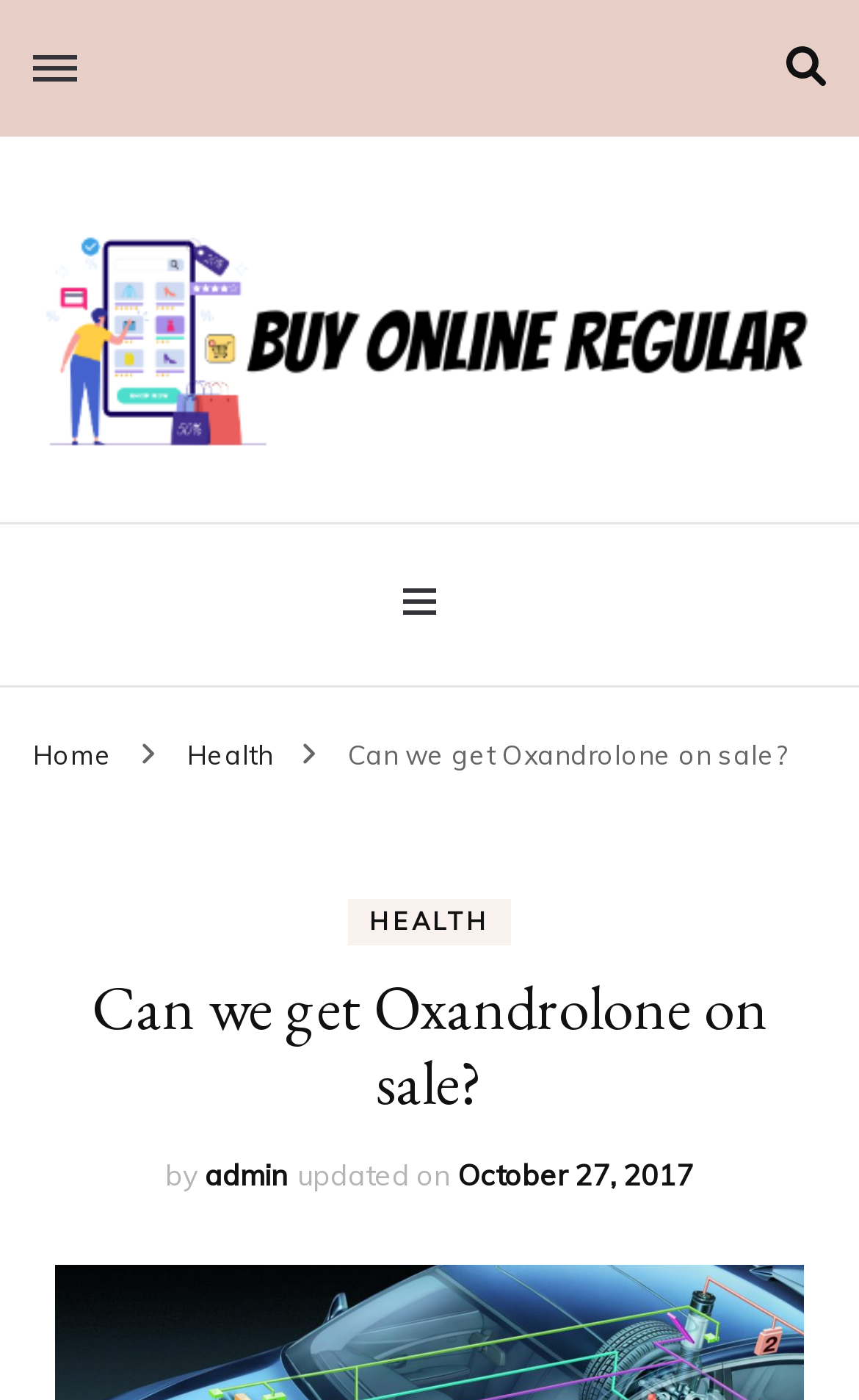Provide the bounding box coordinates of the HTML element described by the text: "Buy Online Regular". The coordinates should be in the format [left, top, right, bottom] with values between 0 and 1.

[0.038, 0.341, 0.759, 0.425]